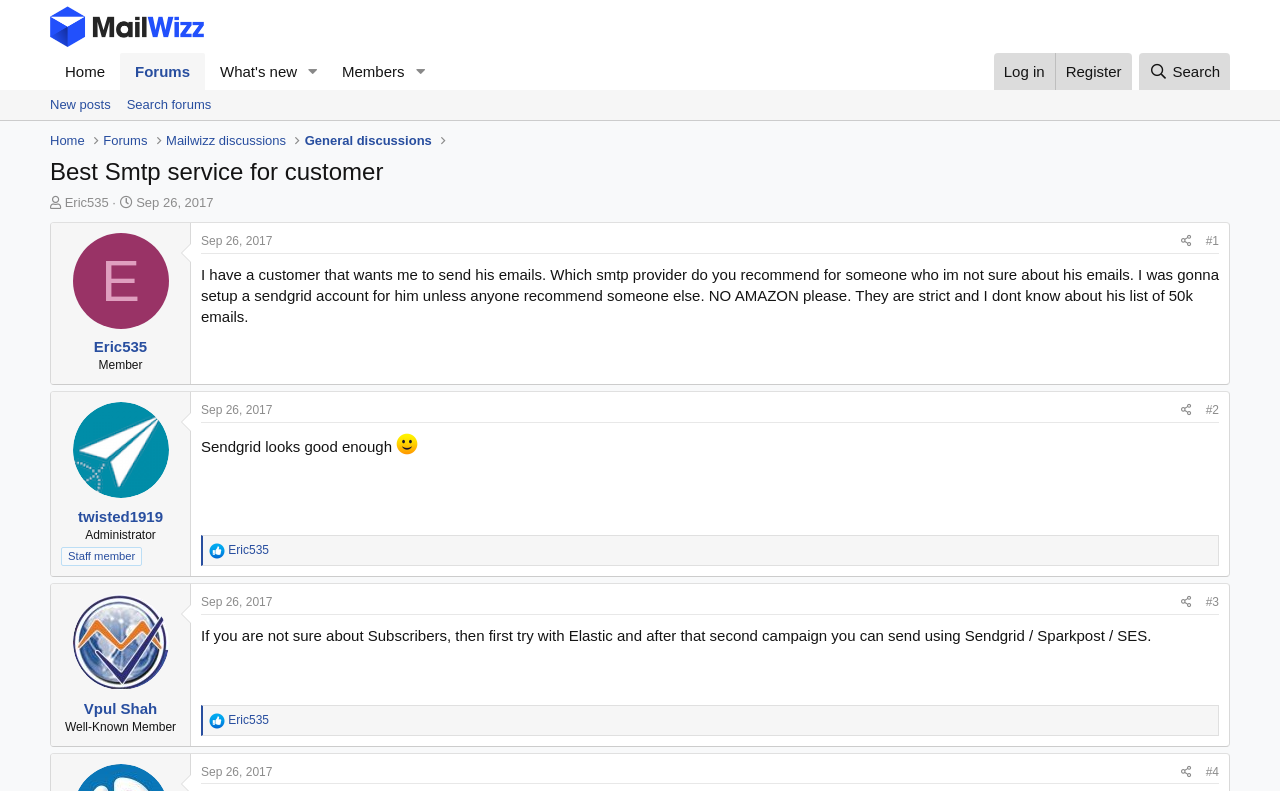Can you specify the bounding box coordinates for the region that should be clicked to fulfill this instruction: "Click on the 'Share' link".

[0.917, 0.291, 0.936, 0.32]